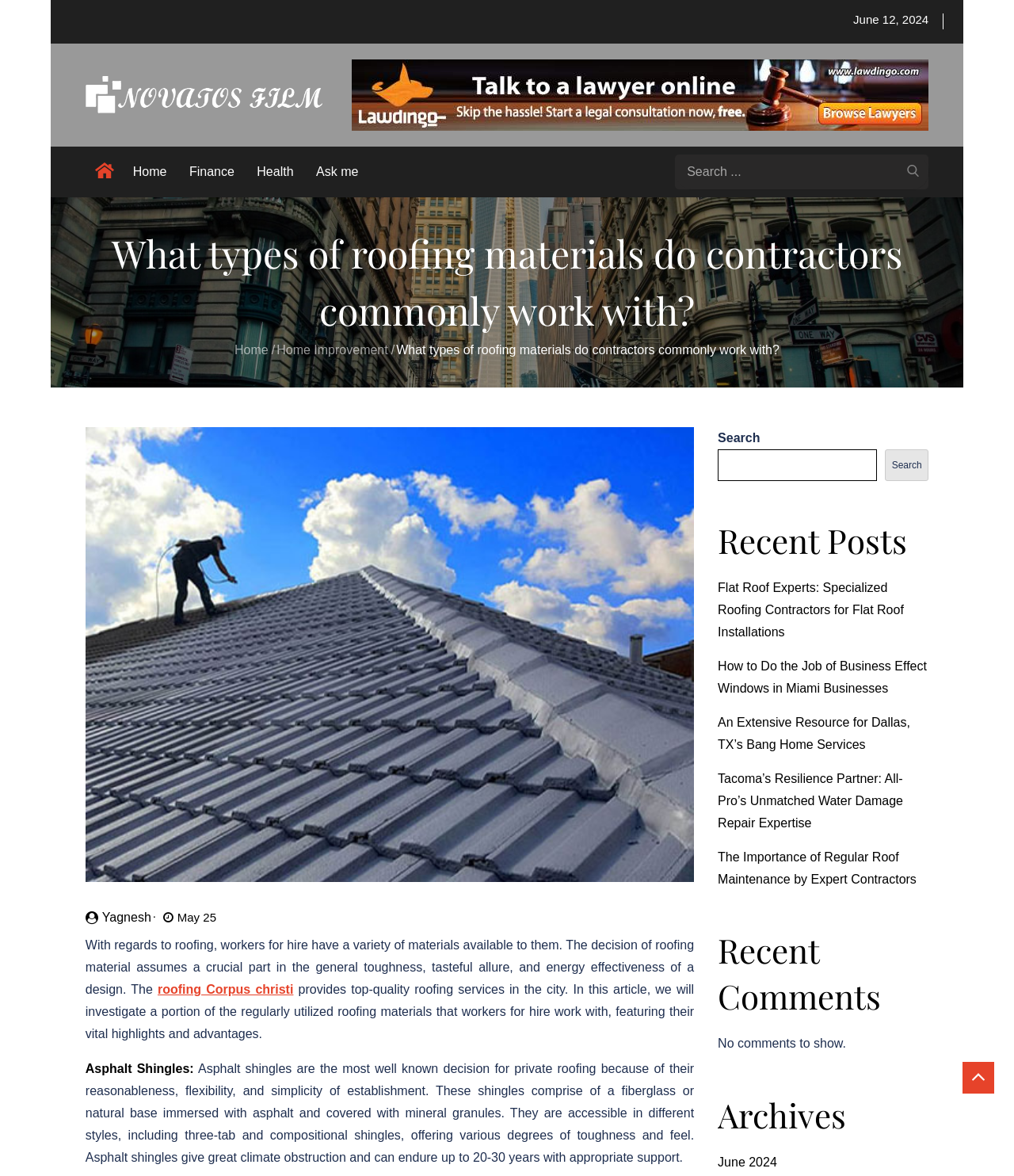Show the bounding box coordinates of the element that should be clicked to complete the task: "View Recent Posts".

[0.708, 0.44, 0.916, 0.479]